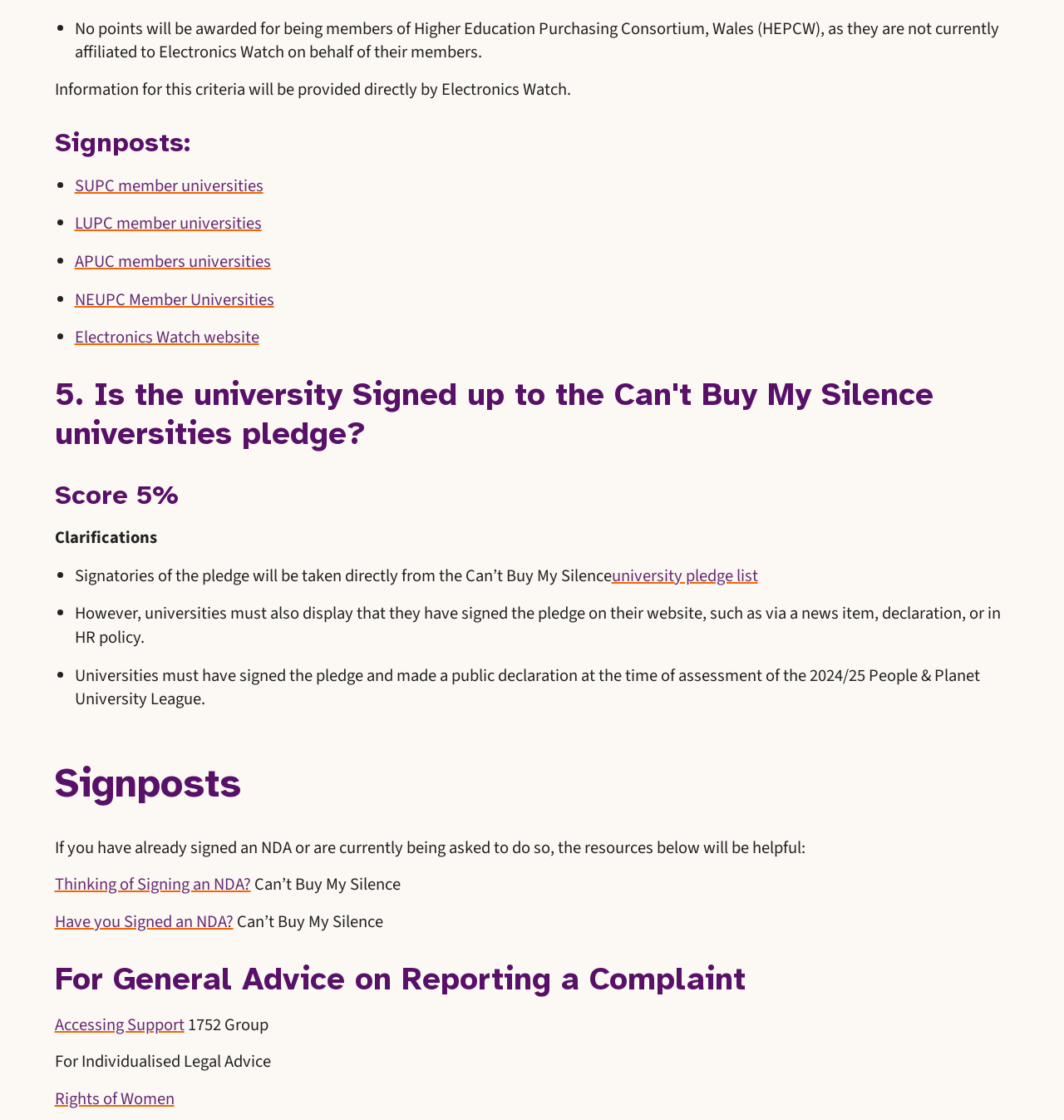Please specify the bounding box coordinates of the clickable region necessary for completing the following instruction: "Access Rights of Women". The coordinates must consist of four float numbers between 0 and 1, i.e., [left, top, right, bottom].

[0.051, 0.97, 0.164, 0.992]